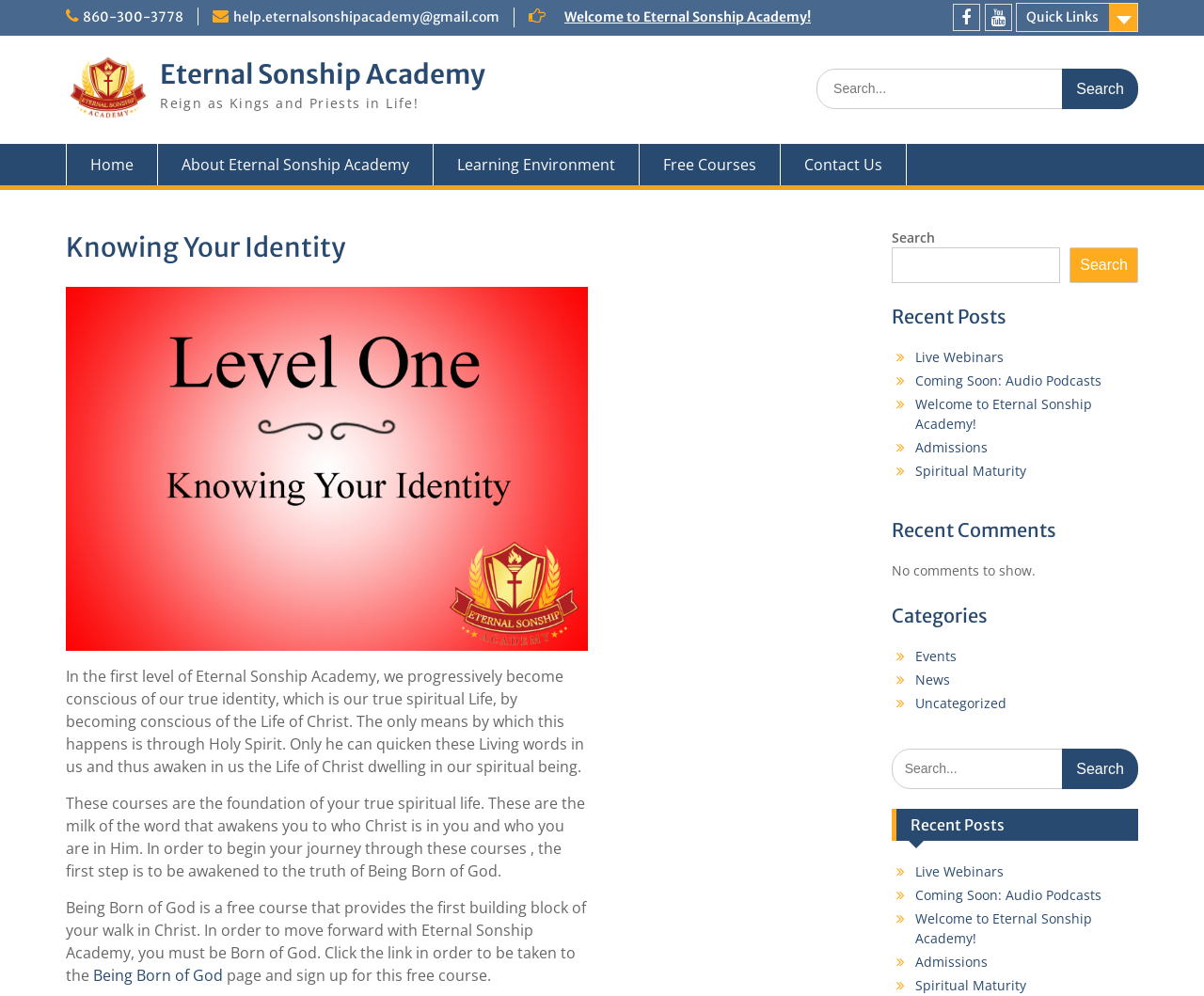Determine the bounding box coordinates of the clickable region to follow the instruction: "Contact Us".

[0.648, 0.144, 0.753, 0.186]